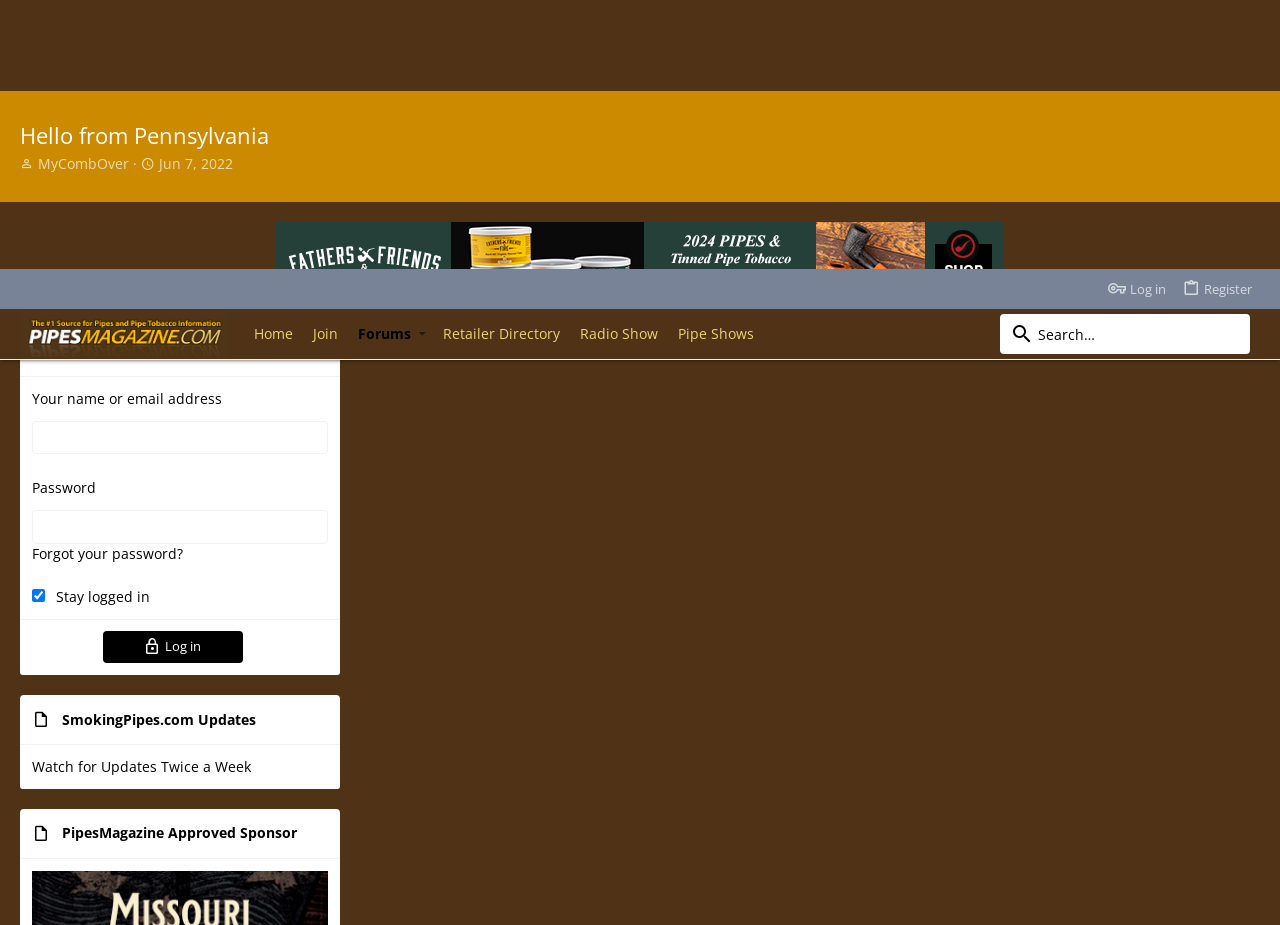Please indicate the bounding box coordinates of the element's region to be clicked to achieve the instruction: "View 'Our Victories'". Provide the coordinates as four float numbers between 0 and 1, i.e., [left, top, right, bottom].

None